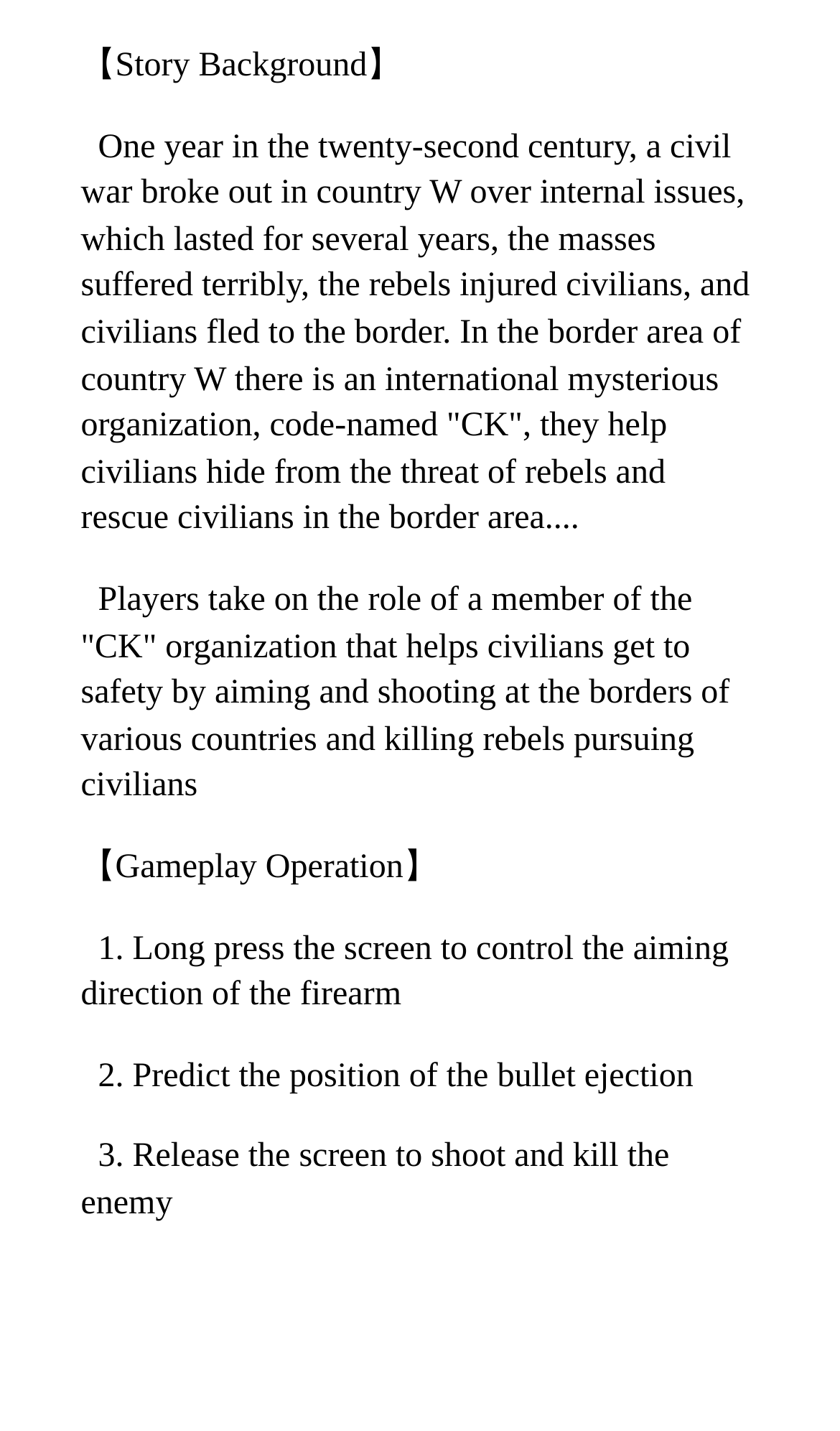What is the third step in the gameplay operation?
Please respond to the question with a detailed and informative answer.

The third step in the gameplay operation is to release the screen to shoot and kill the enemy, as described in the webpage.